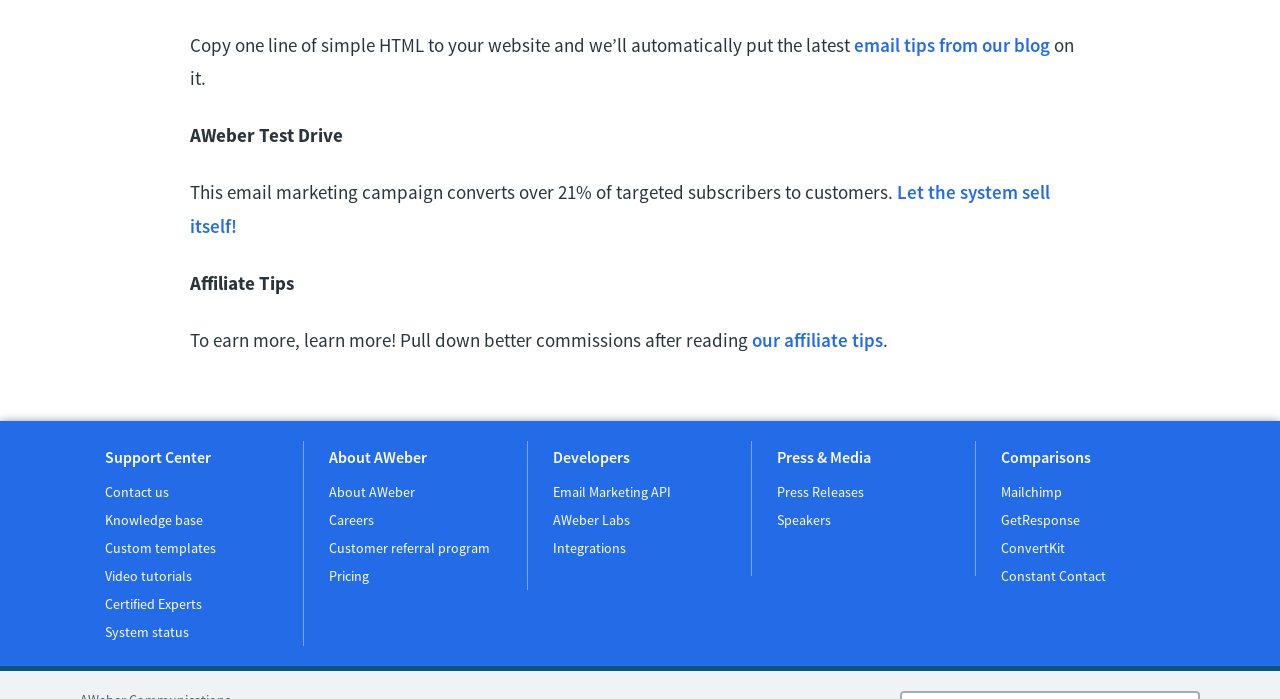Find the bounding box coordinates for the HTML element described as: "Press Releases". The coordinates should consist of four float values between 0 and 1, i.e., [left, top, right, bottom].

[0.607, 0.692, 0.675, 0.717]